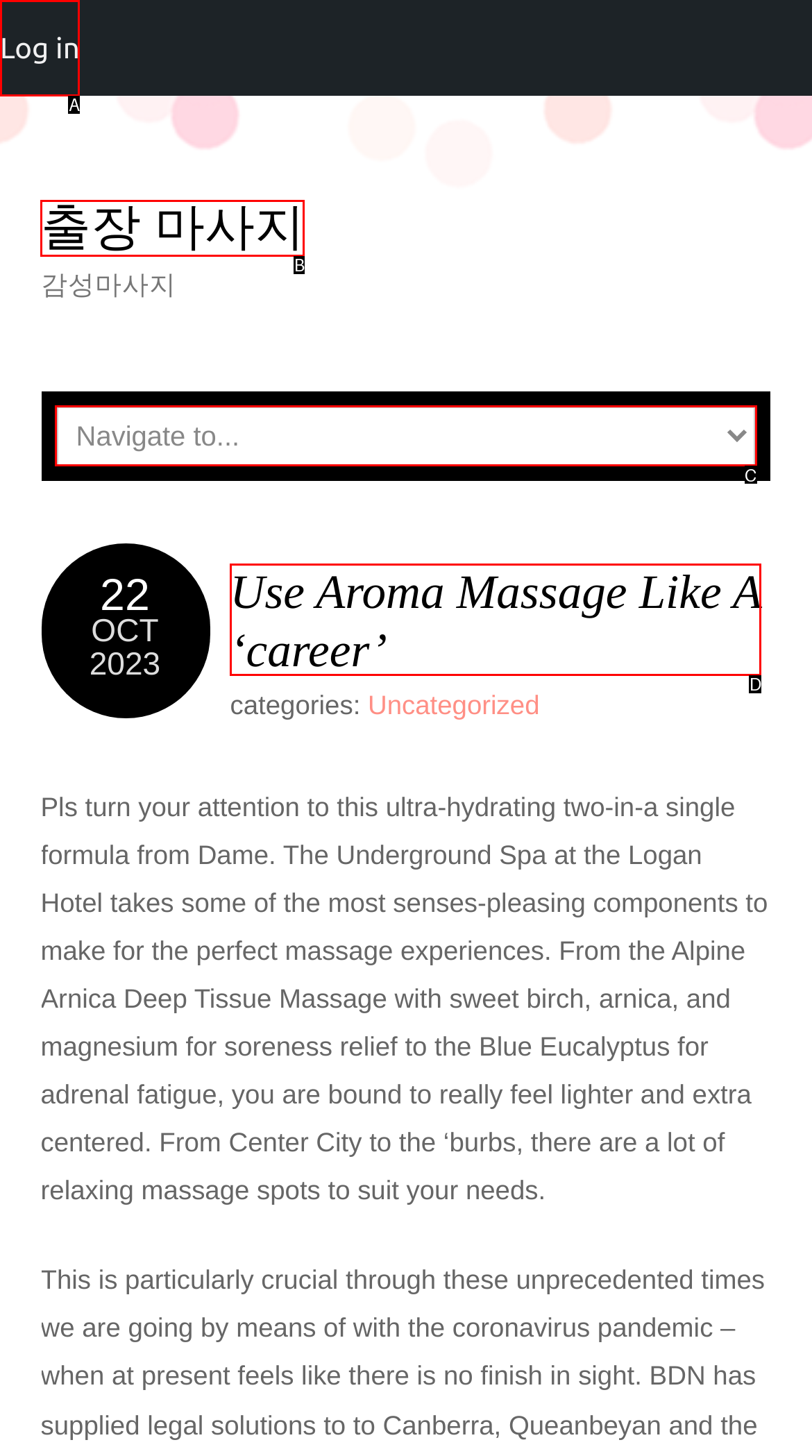Based on the given description: Log in, identify the correct option and provide the corresponding letter from the given choices directly.

A